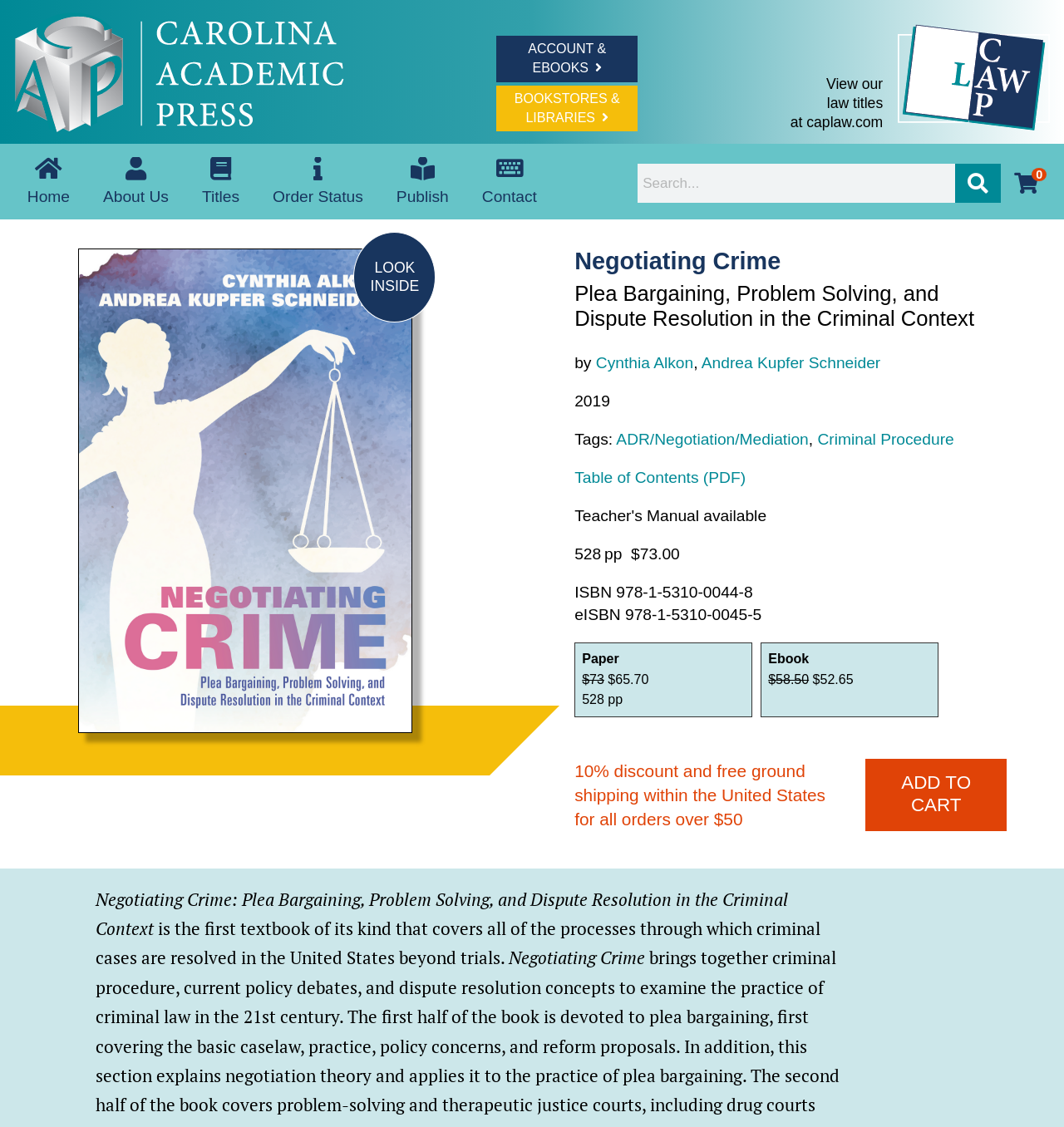What is the topic of the book?
Respond to the question with a well-detailed and thorough answer.

I found the topic of the book by looking at the tags section, where it lists 'ADR/Negotiation/Mediation' and 'Criminal Procedure' as the topics related to the book.